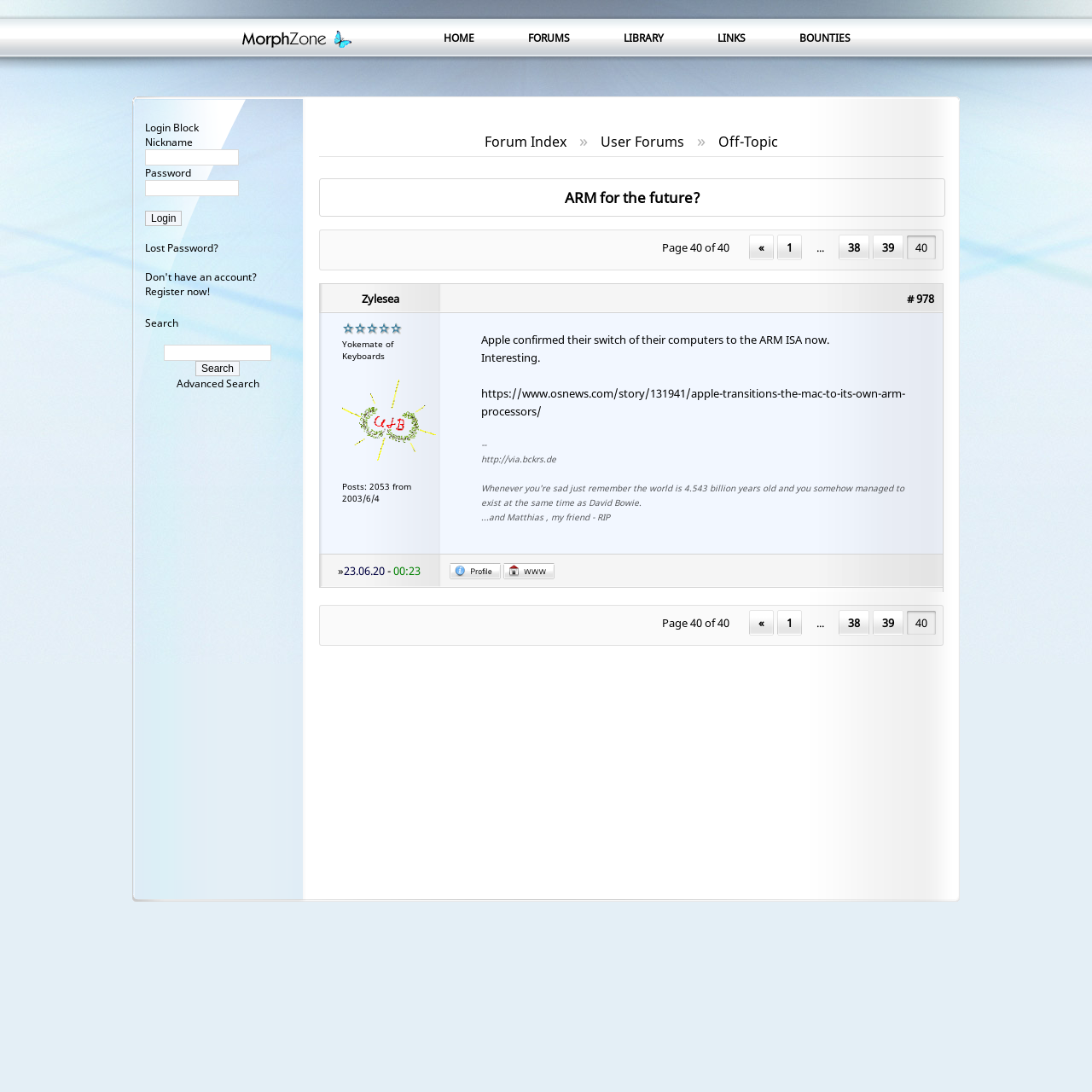Calculate the bounding box coordinates for the UI element based on the following description: "Links". Ensure the coordinates are four float numbers between 0 and 1, i.e., [left, top, right, bottom].

[0.657, 0.028, 0.682, 0.041]